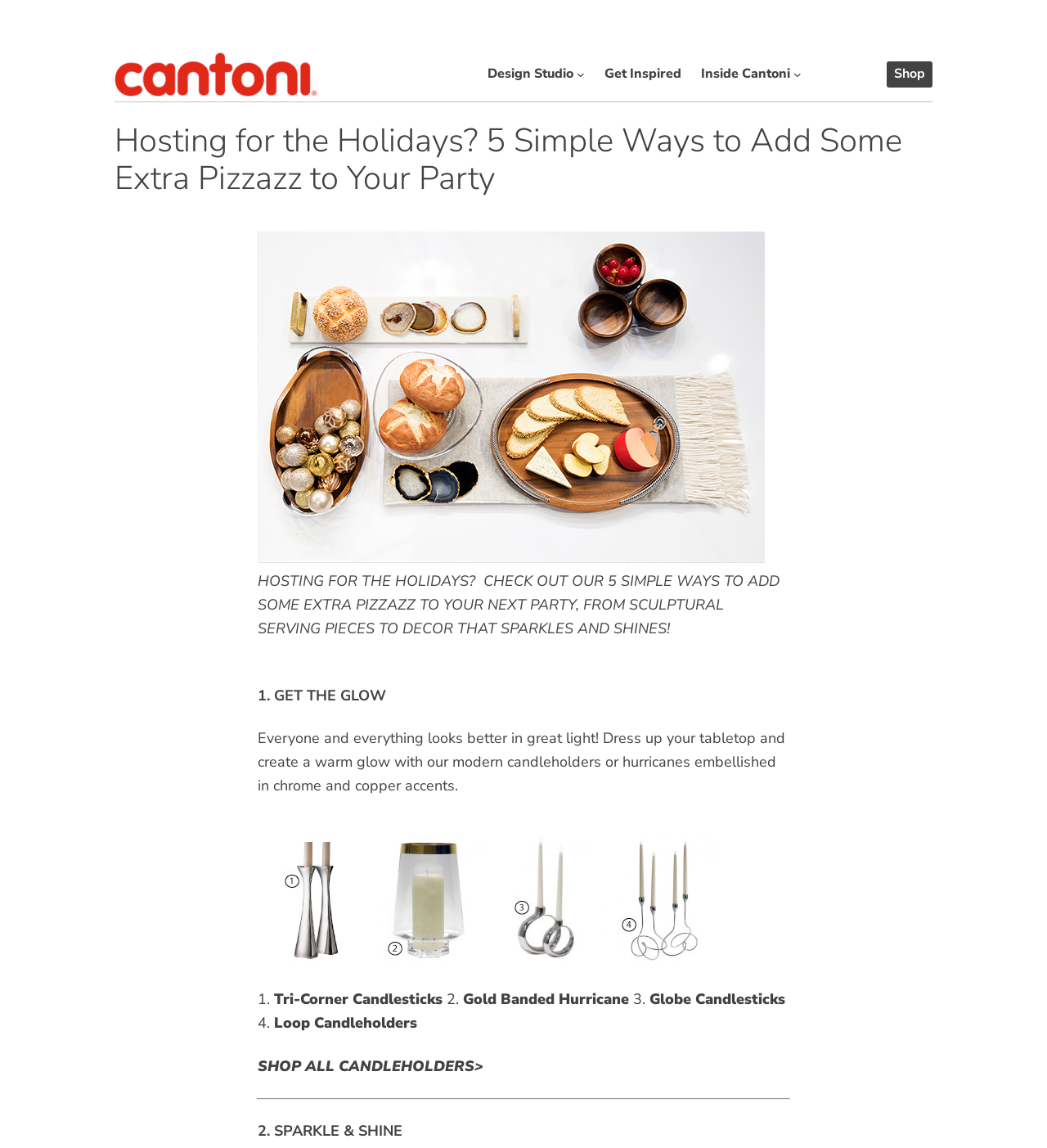What is the purpose of the 'Shop' link at the top of the page?
Based on the visual information, provide a detailed and comprehensive answer.

The 'Shop' link is likely a navigation link that allows users to browse and purchase products related to the content of the webpage, such as candleholders, hurricanes, and other decorative items.